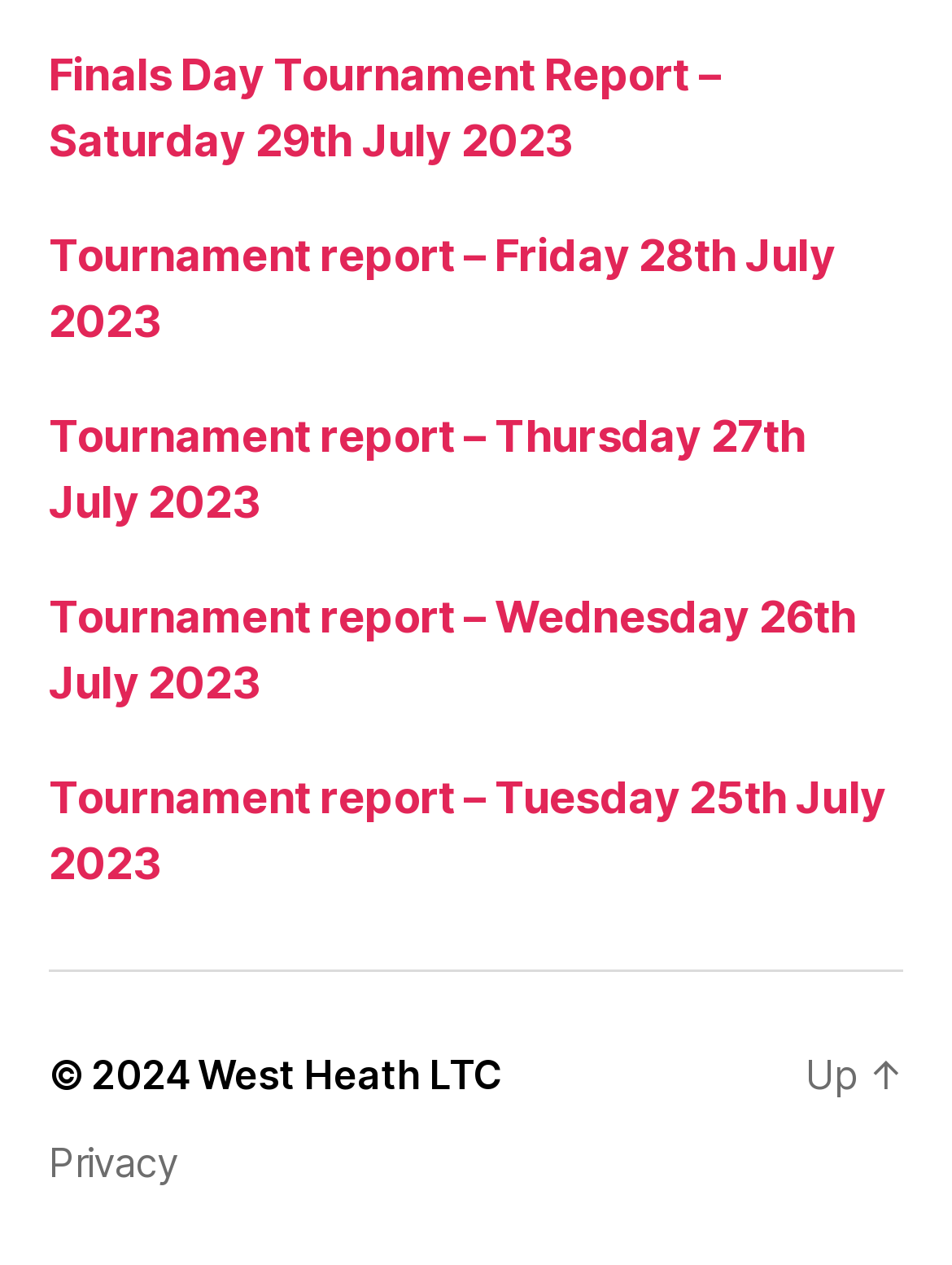How many tournament reports are listed?
Provide a short answer using one word or a brief phrase based on the image.

5